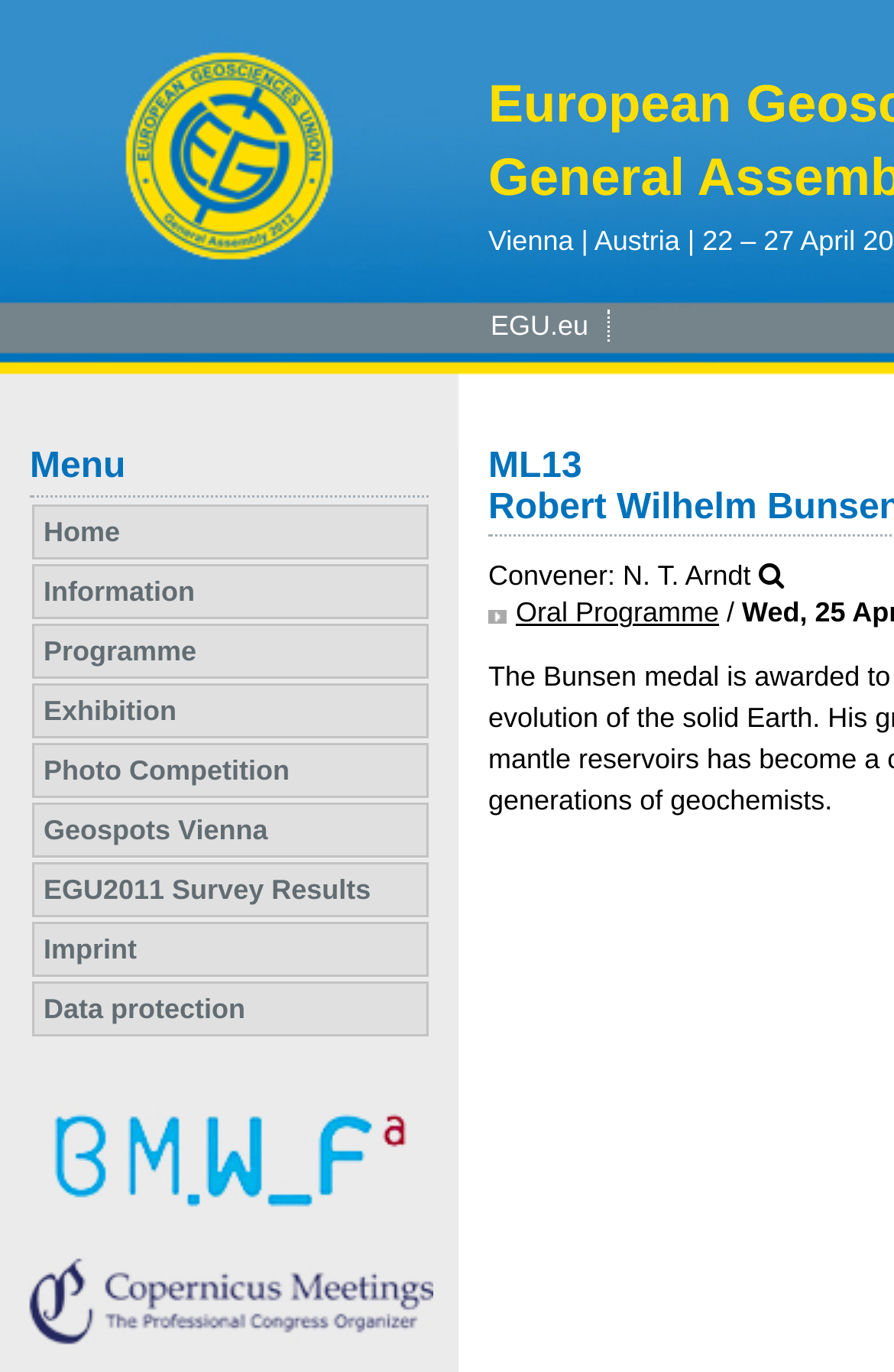Determine the bounding box coordinates of the clickable region to execute the instruction: "Access the Oral Programme". The coordinates should be four float numbers between 0 and 1, denoted as [left, top, right, bottom].

[0.546, 0.435, 0.804, 0.459]